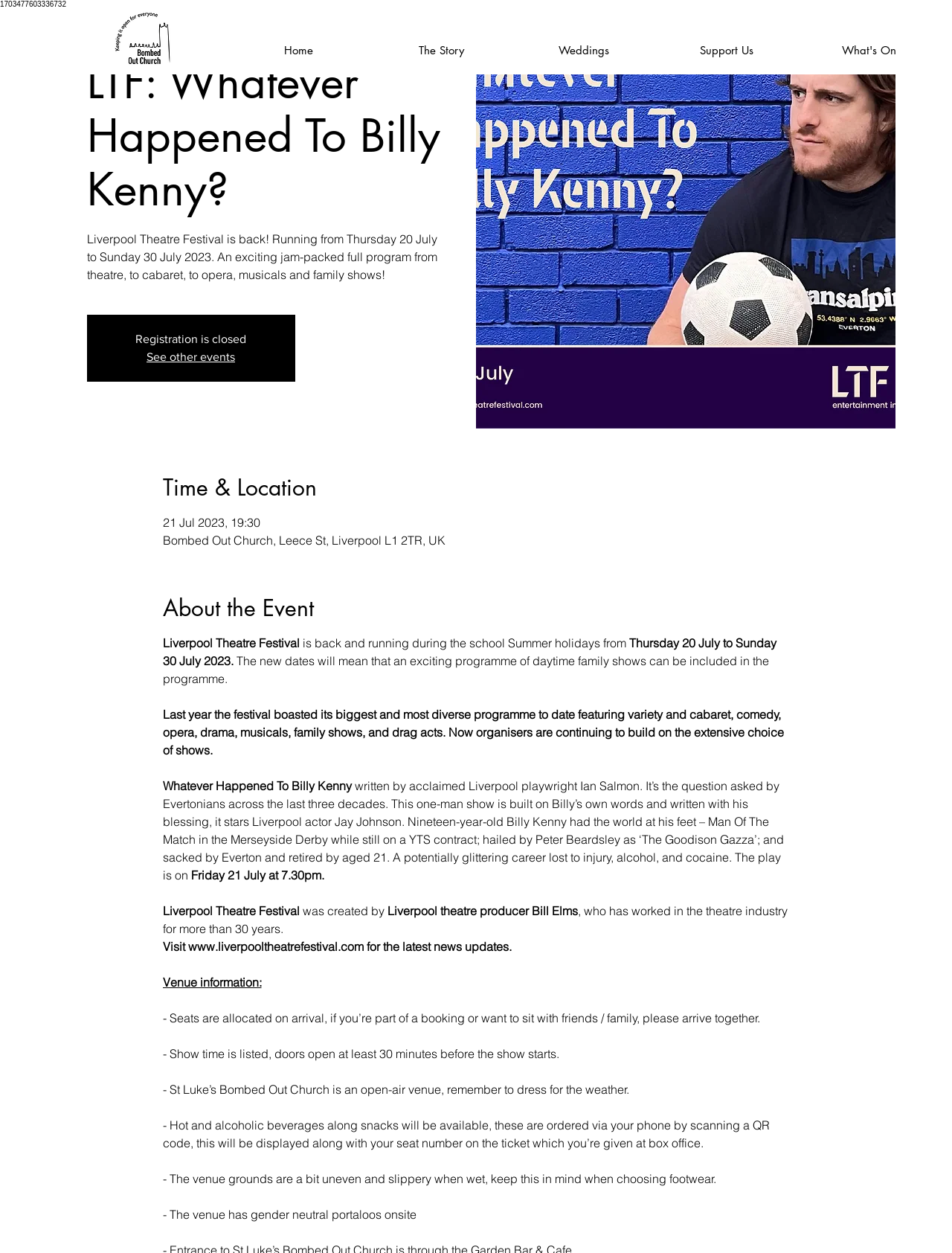What is the name of the actor starring in the play?
Answer the question in a detailed and comprehensive manner.

I found the answer by looking at the static text element that says 'it stars Liverpool actor Jay Johnson' which is located in the description of the event, indicating the name of the actor starring in the play.